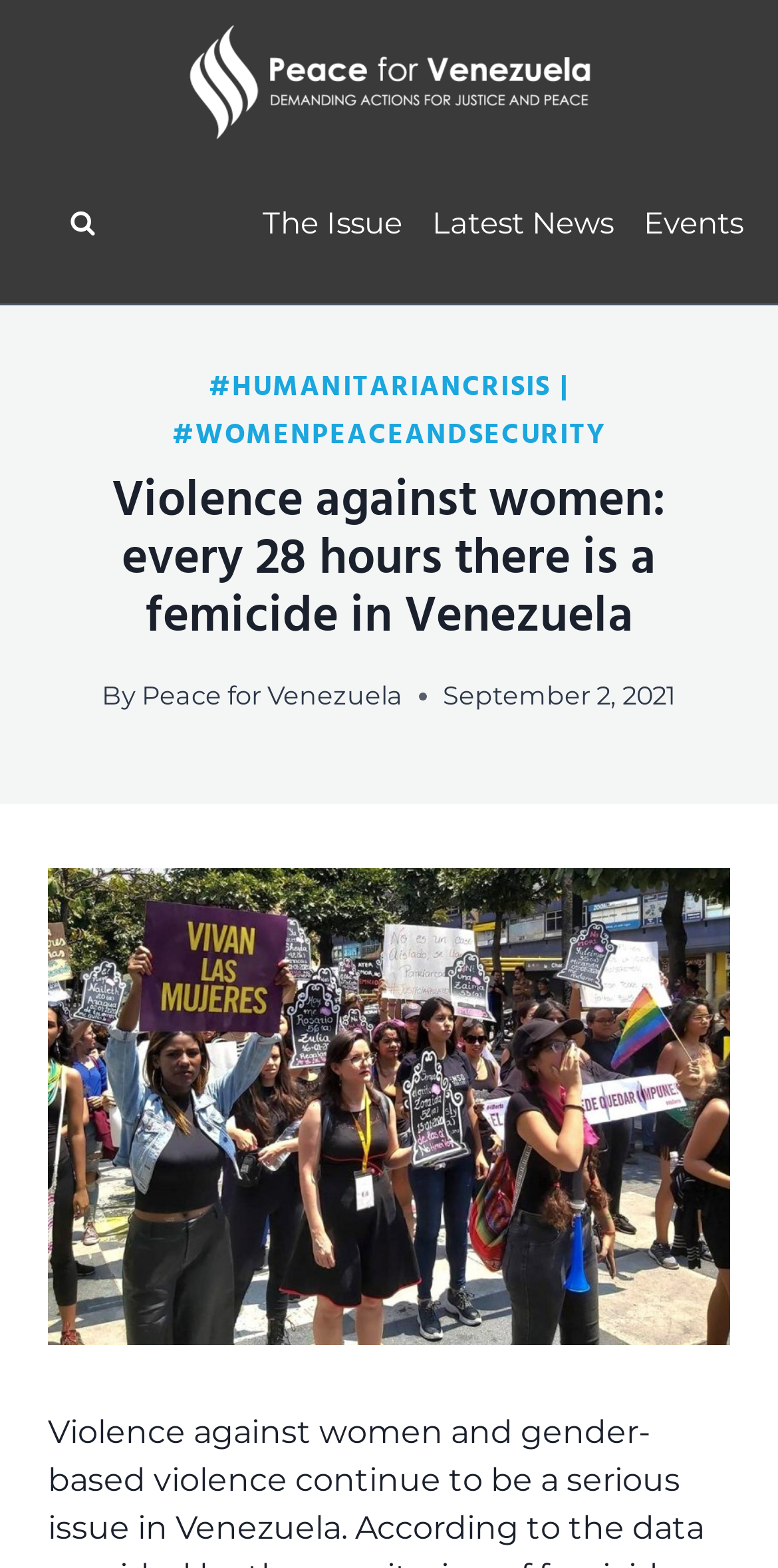Please find and provide the title of the webpage.

Violence against women: every 28 hours there is a femicide in Venezuela